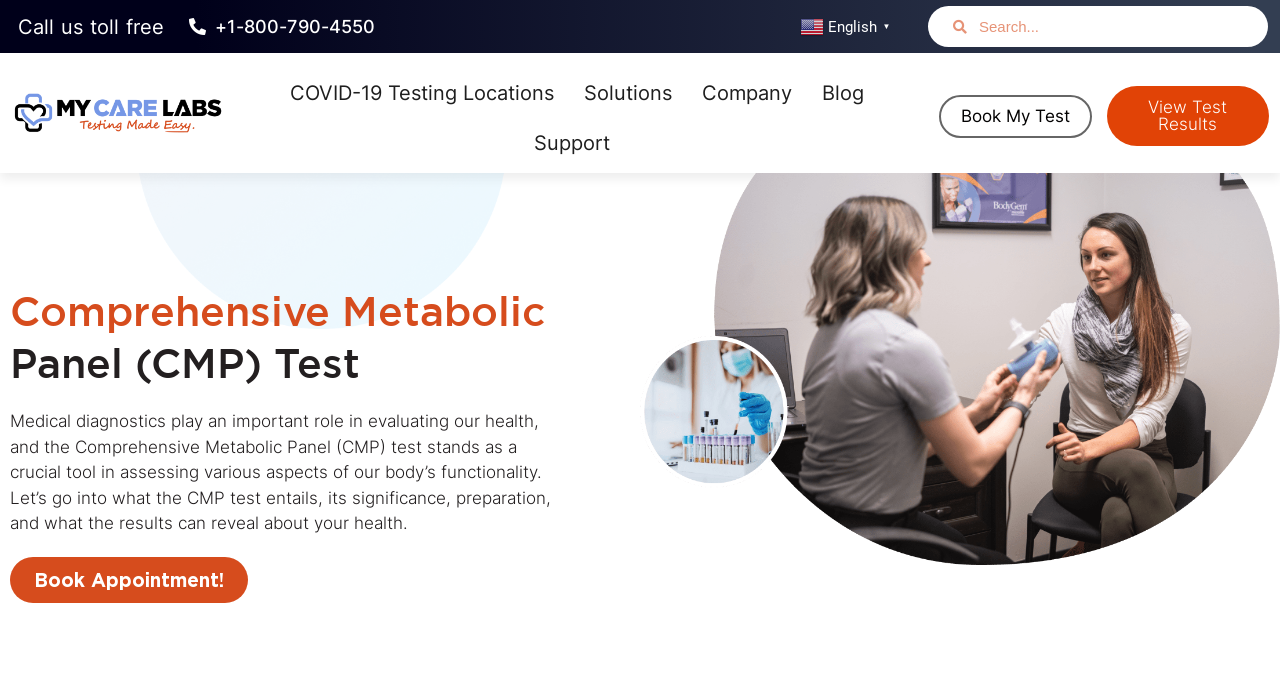Please provide a comprehensive response to the question based on the details in the image: What is the language currently selected?

I determined the current language by examining the link element with the text 'en English▼' and the accompanying image with the text 'en'.